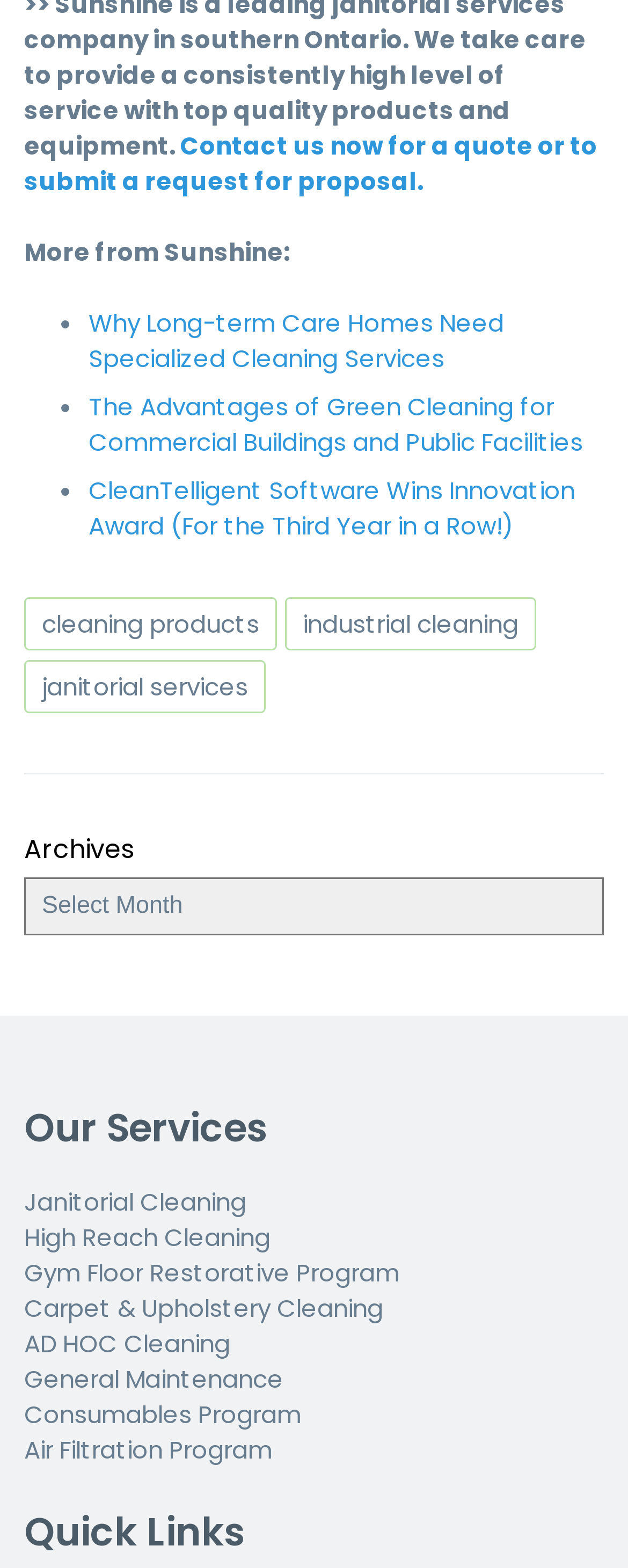Provide your answer to the question using just one word or phrase: What is the company's contact information?

Contact us now